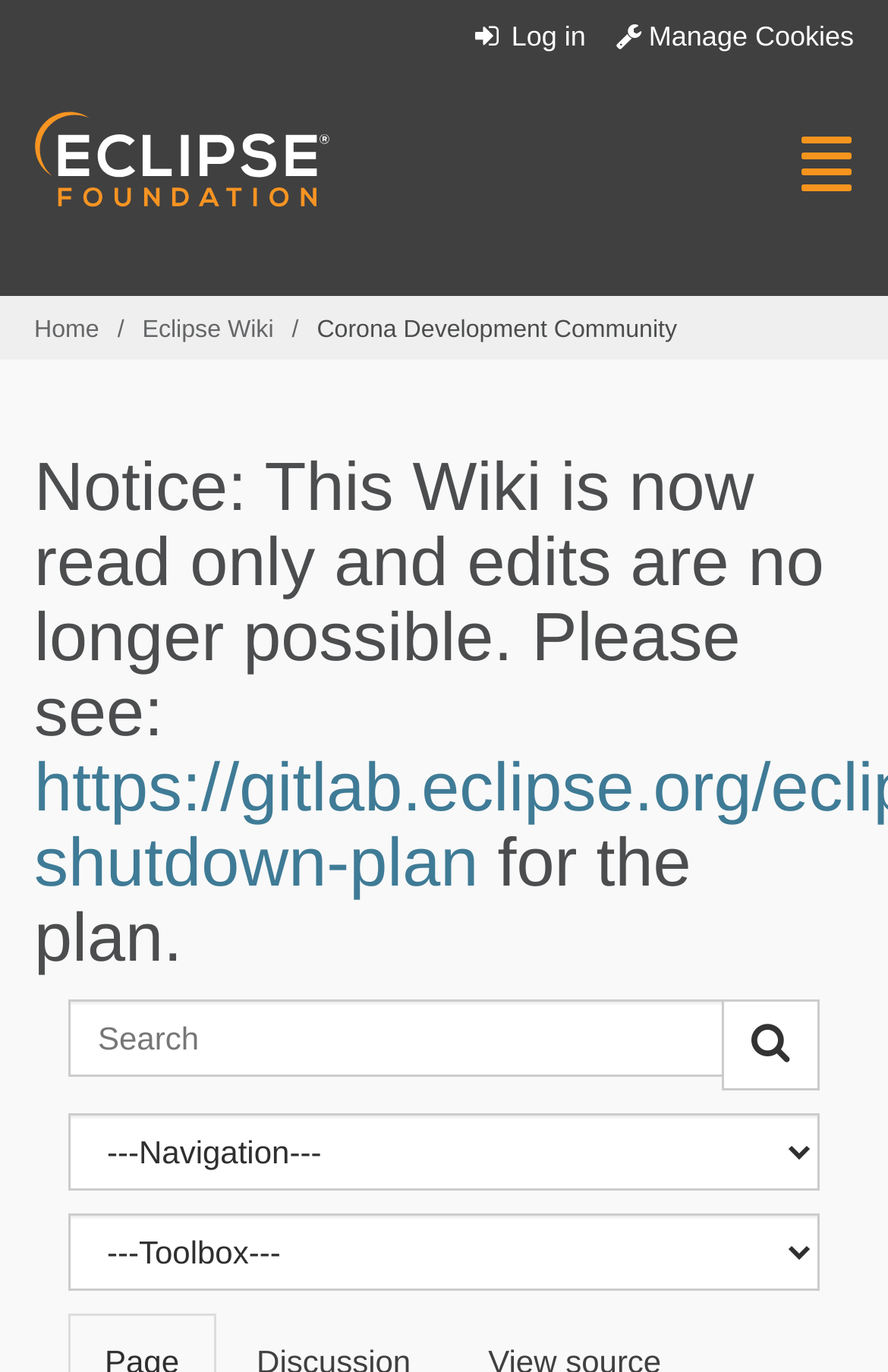Utilize the details in the image to thoroughly answer the following question: What is the shortcut key for the search box?

I found a search box on the webpage with a key shortcut 'Special:Search [alt-f]'. This means that the shortcut key to access the search box is Alt+f.